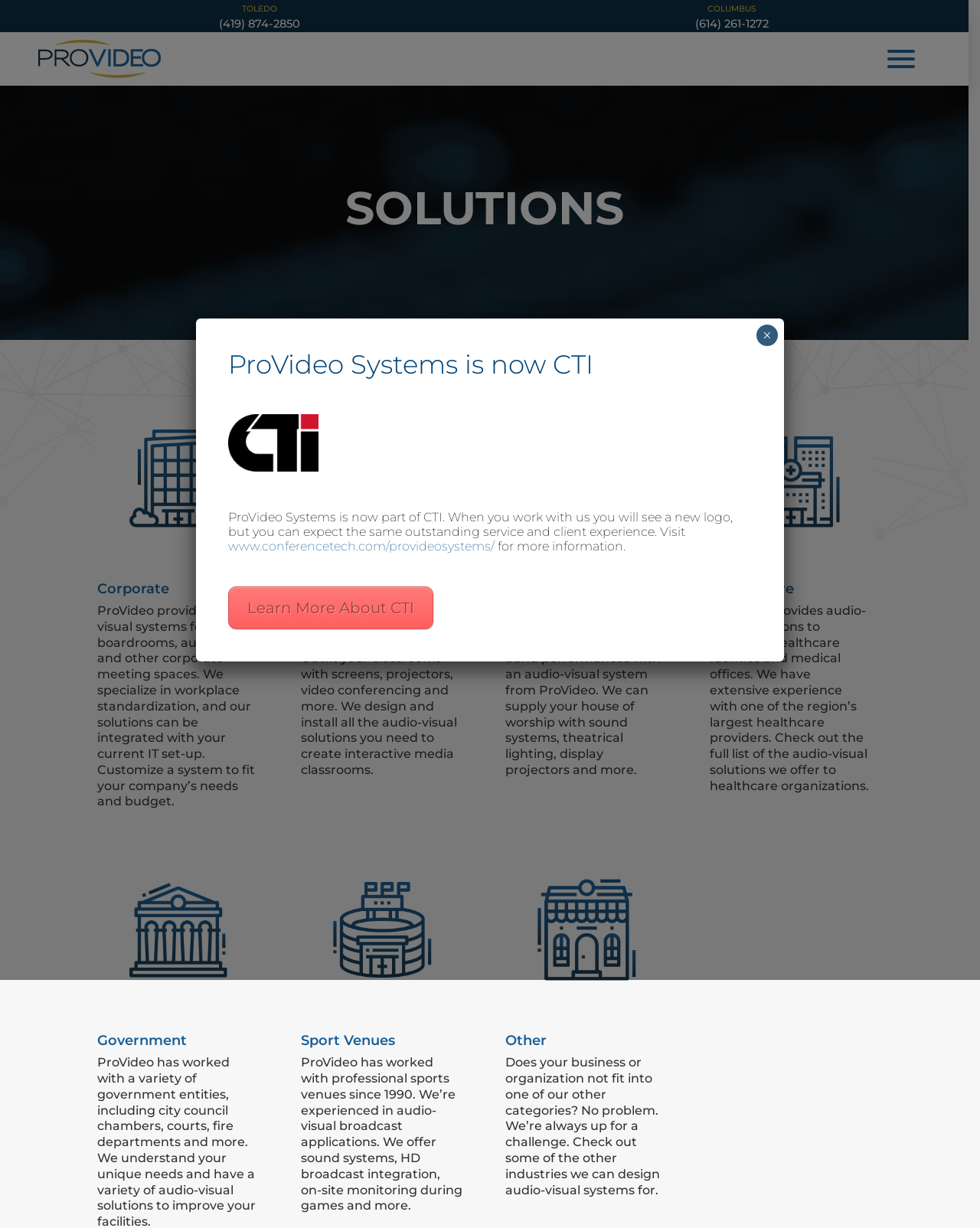Create a detailed summary of the webpage's content and design.

This webpage is about ProVideo Systems, an audio-visual system design company. At the top, there are two phone numbers, (419) 874-2850 and (614) 261-1272, positioned on the left and right sides, respectively. 

Below the phone numbers, there are five categories of environments that the company designs audio-visual systems for, including Corporate, Education, House of Worship, Health Care, and Government, each with an accompanying icon. These categories are arranged in a horizontal row, with the Corporate category on the left and the Government category on the right.

Further down, there is a dialog box announcing that ProVideo Systems is now part of CTI. The dialog box takes up most of the page's width and is positioned near the top. Within the dialog box, there is a CTI logo on the left, accompanied by a paragraph of text explaining the change. The text also includes a link to learn more about CTI. Below the text, there is a "Learn More About CTI" link and a "Close" button on the right side of the dialog box. The "Close" button has a "×" symbol on it.